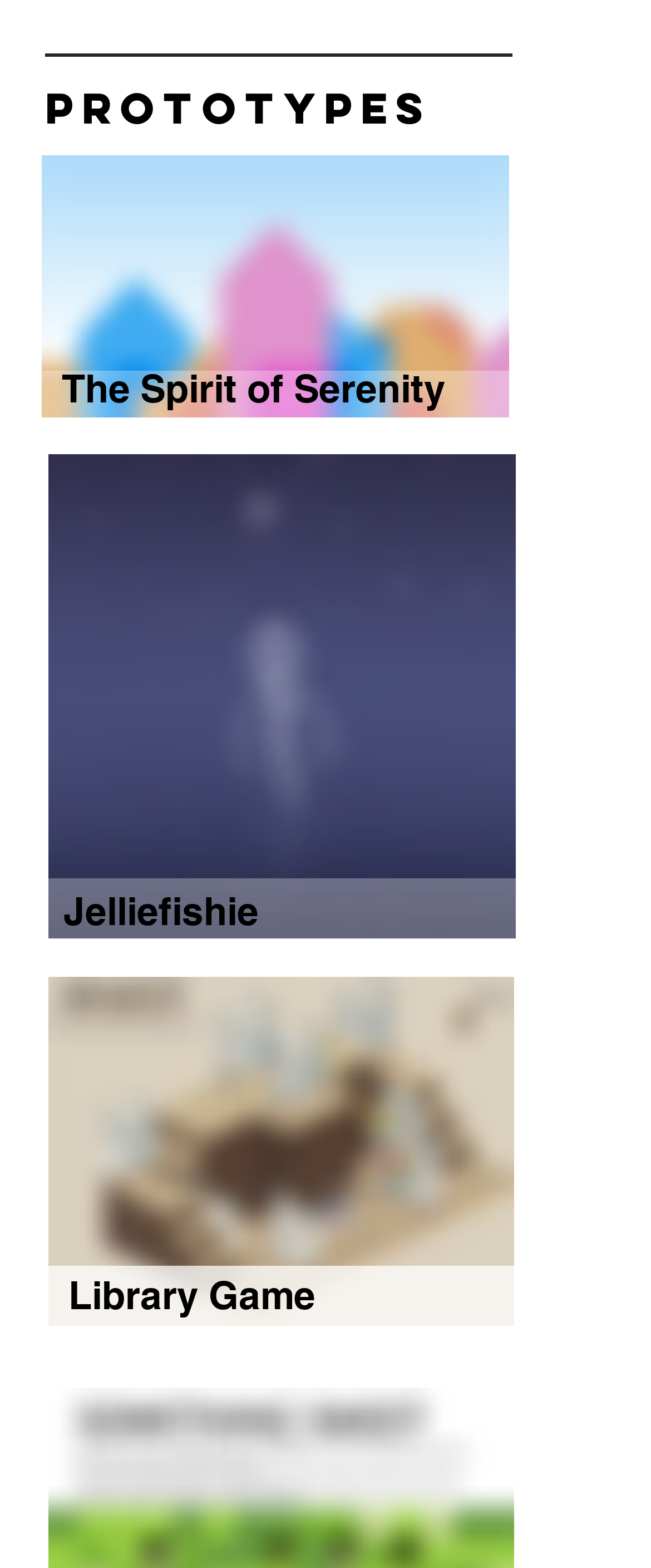What is the name of the first prototype?
Can you give a detailed and elaborate answer to the question?

I looked at the first region with the description 'content changes on hover' and found a link with the text 'The Spirit of Serenity', which I assume is the name of the first prototype.